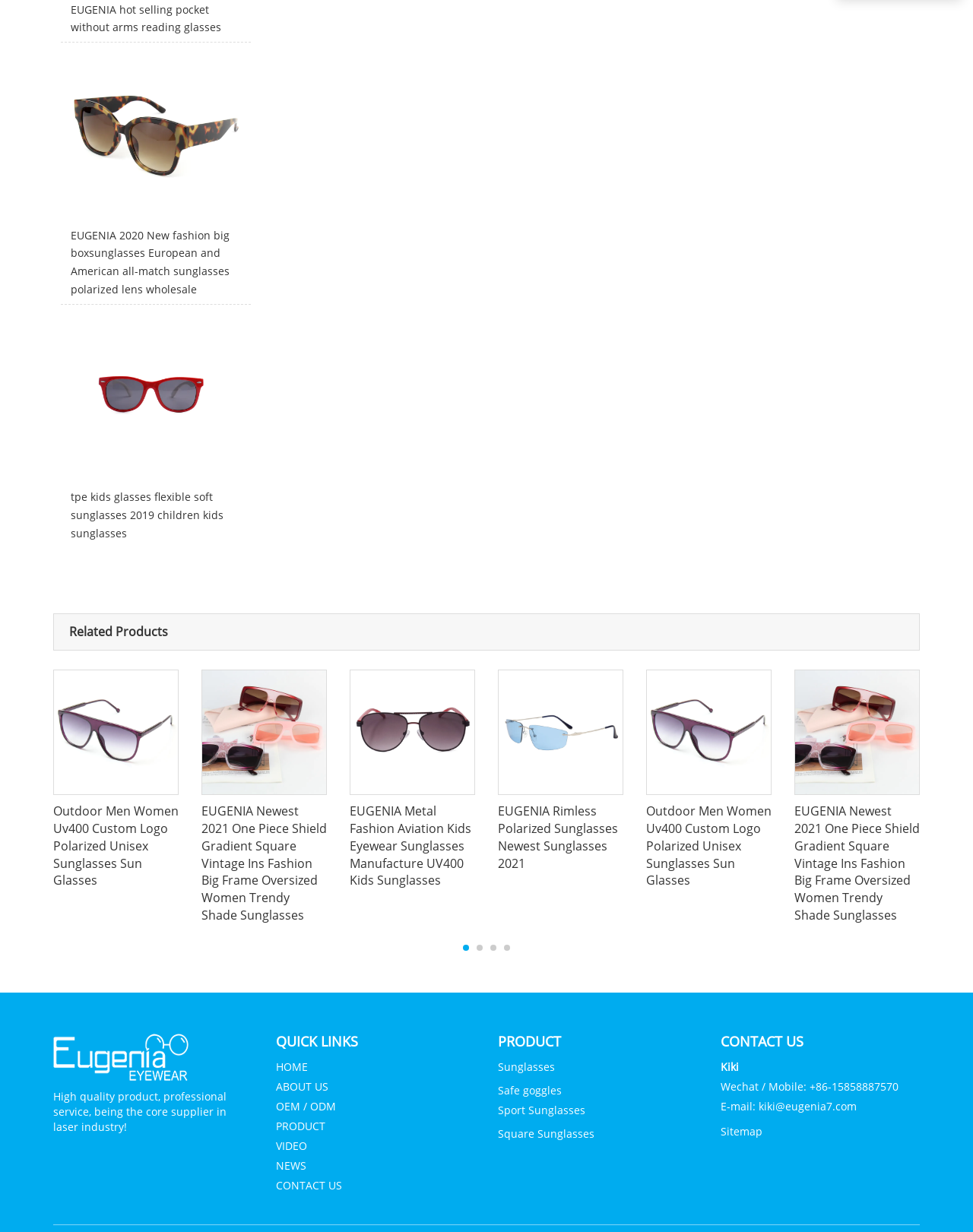Locate the bounding box coordinates of the area where you should click to accomplish the instruction: "Explore related products".

[0.071, 0.506, 0.173, 0.519]